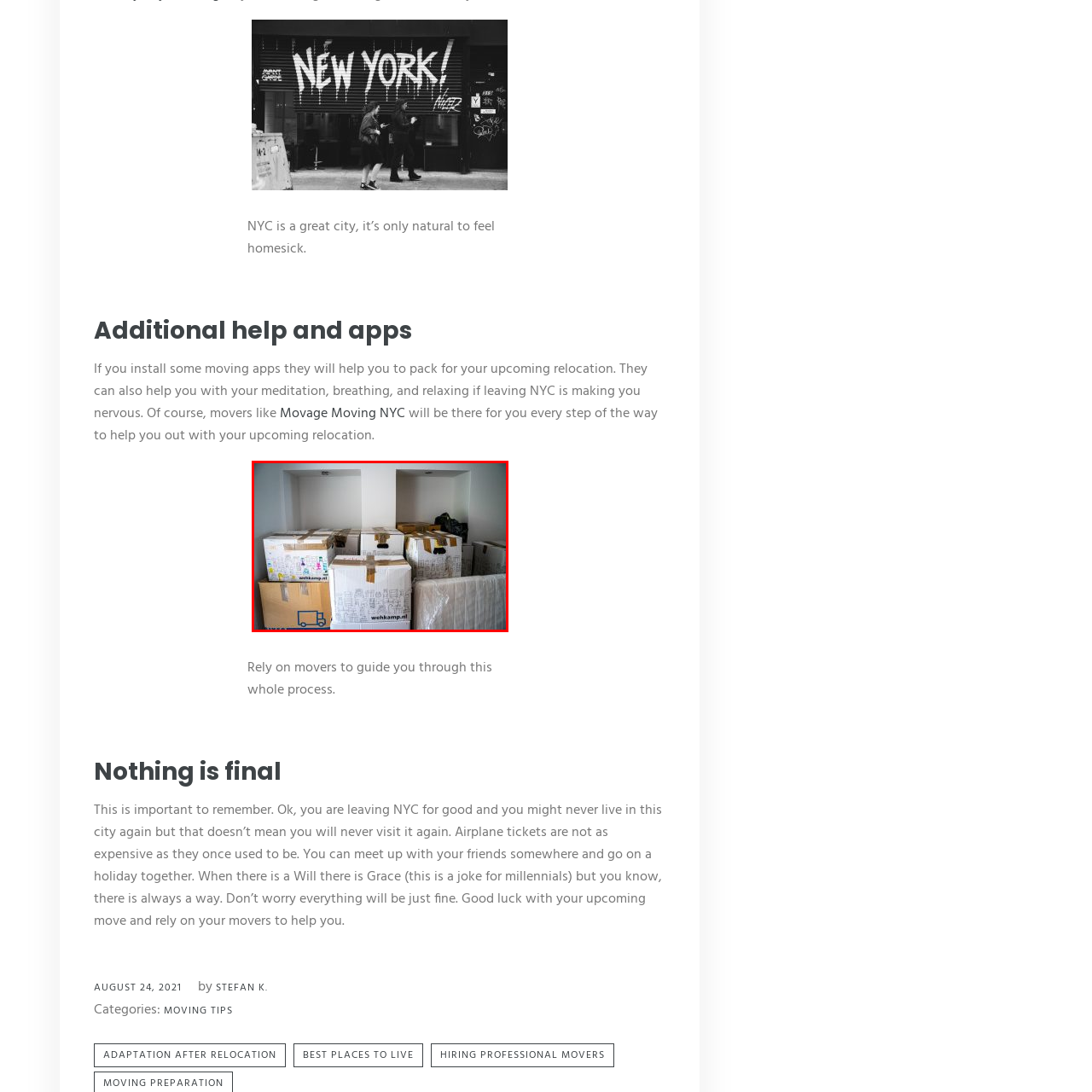Check the highlighted part in pink, What is the purpose of the labels on the boxes? 
Use a single word or phrase for your answer.

To identify contents